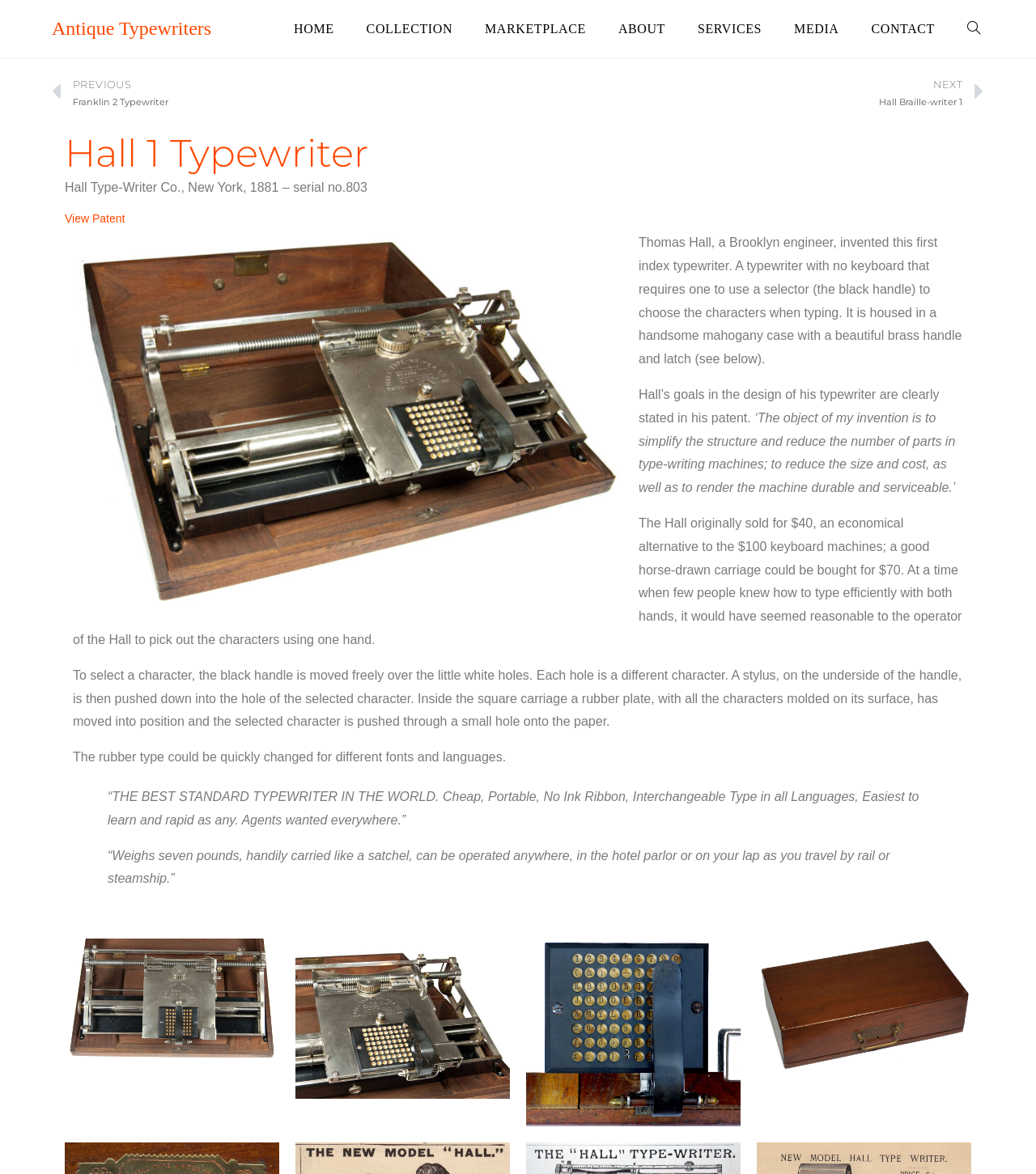What is the purpose of the black handle on the Hall 1 Typewriter?
By examining the image, provide a one-word or phrase answer.

To select characters